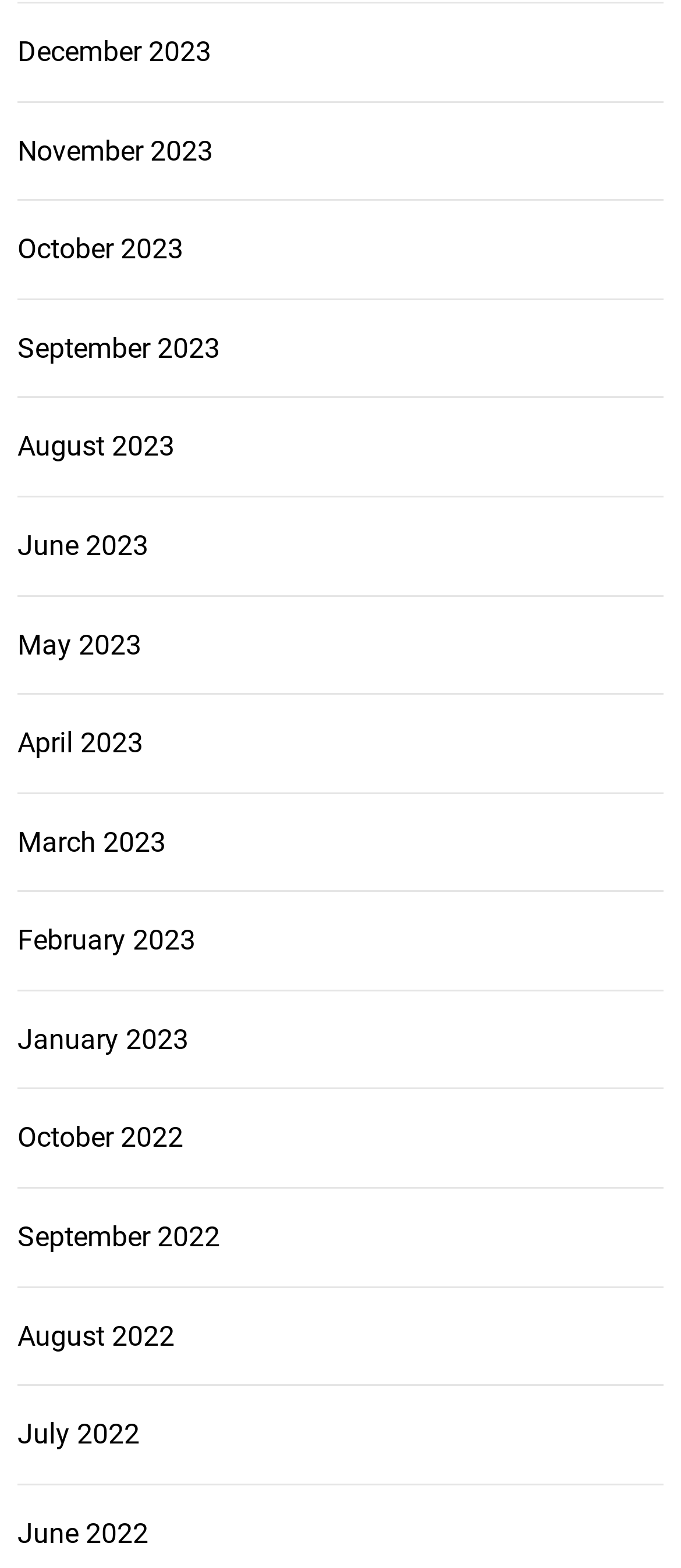Find the bounding box coordinates of the element I should click to carry out the following instruction: "View January 2023".

[0.026, 0.652, 0.277, 0.673]